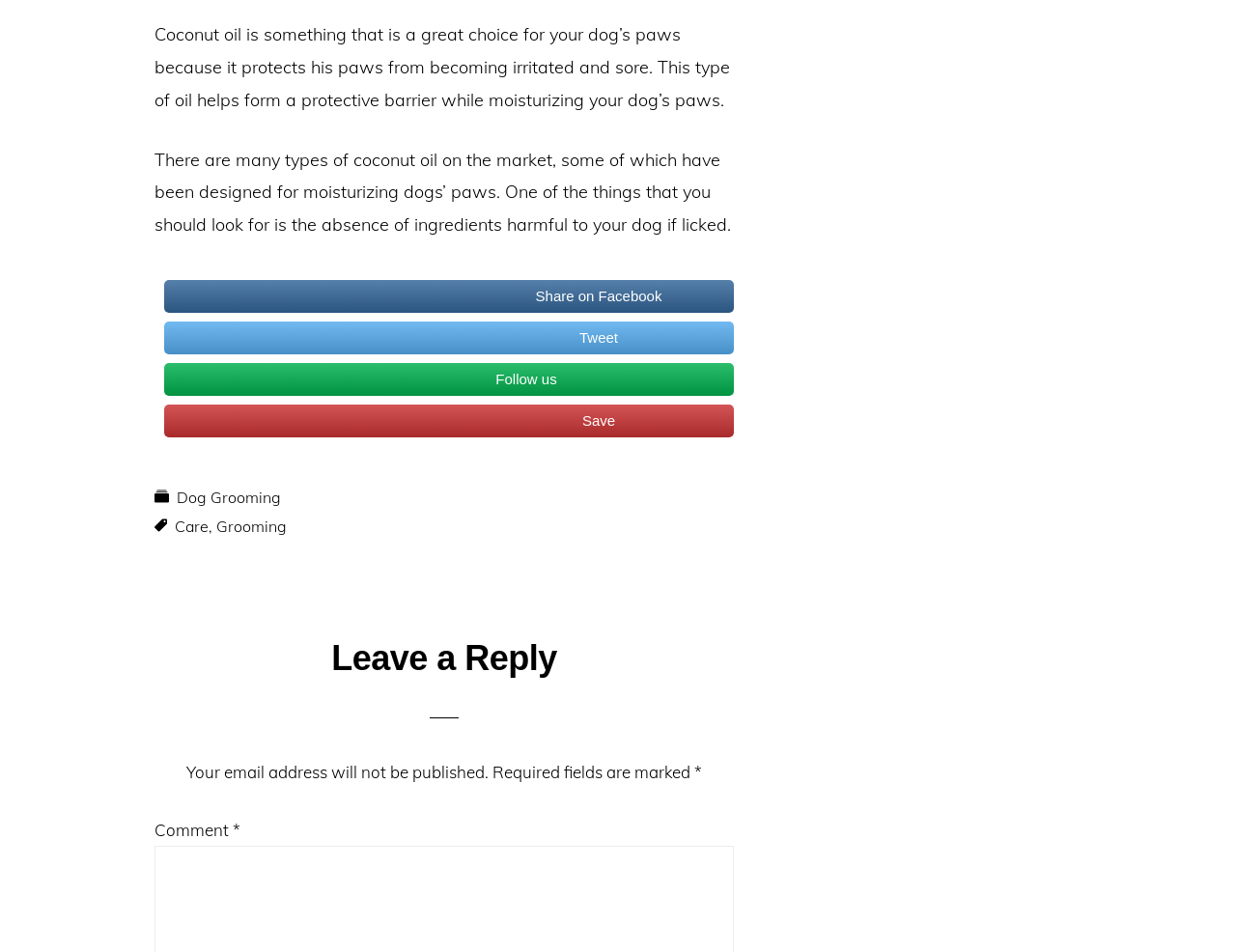What is required when leaving a reply?
Provide an in-depth and detailed answer to the question.

The text indicates that certain fields are required when leaving a reply, as marked by an asterisk, and one of these required fields is the email address, as stated in the text 'Required fields are marked'.